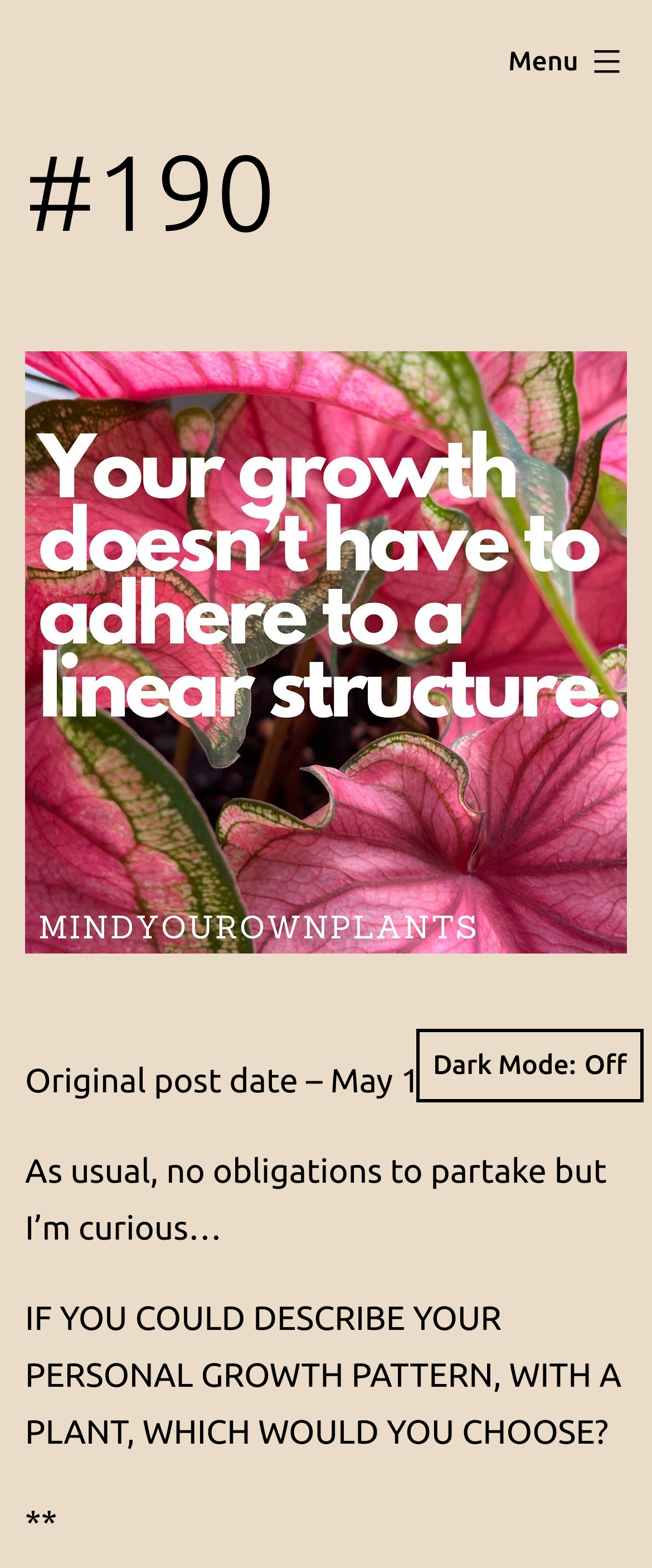Using the description "Dark Mode:", locate and provide the bounding box of the UI element.

[0.638, 0.656, 0.987, 0.703]